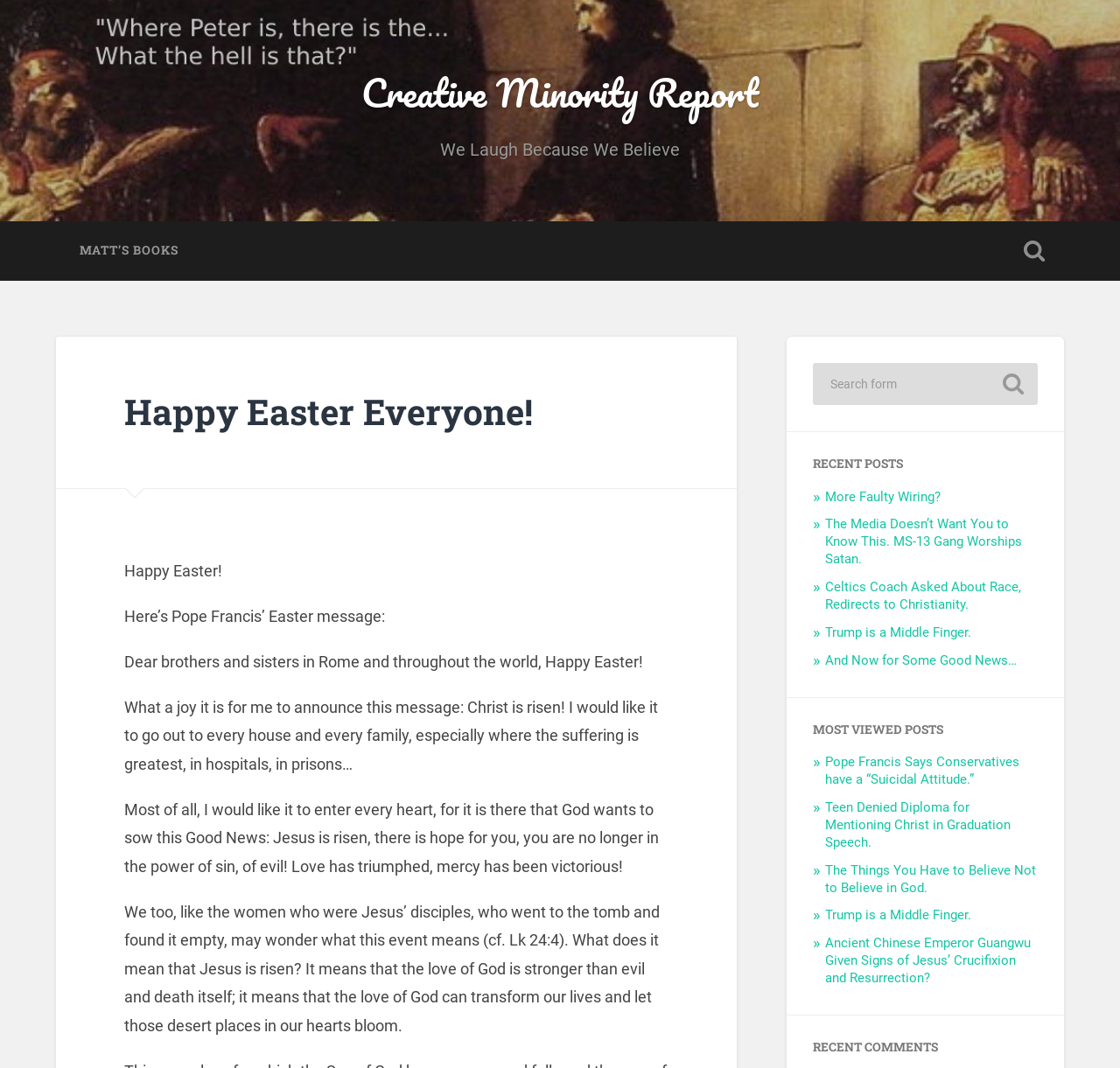What is the Pope's Easter message about?
Based on the image, answer the question in a detailed manner.

The Pope's Easter message is about the resurrection of Jesus Christ, as stated in the text 'What a joy it is for me to announce this message: Christ is risen!'